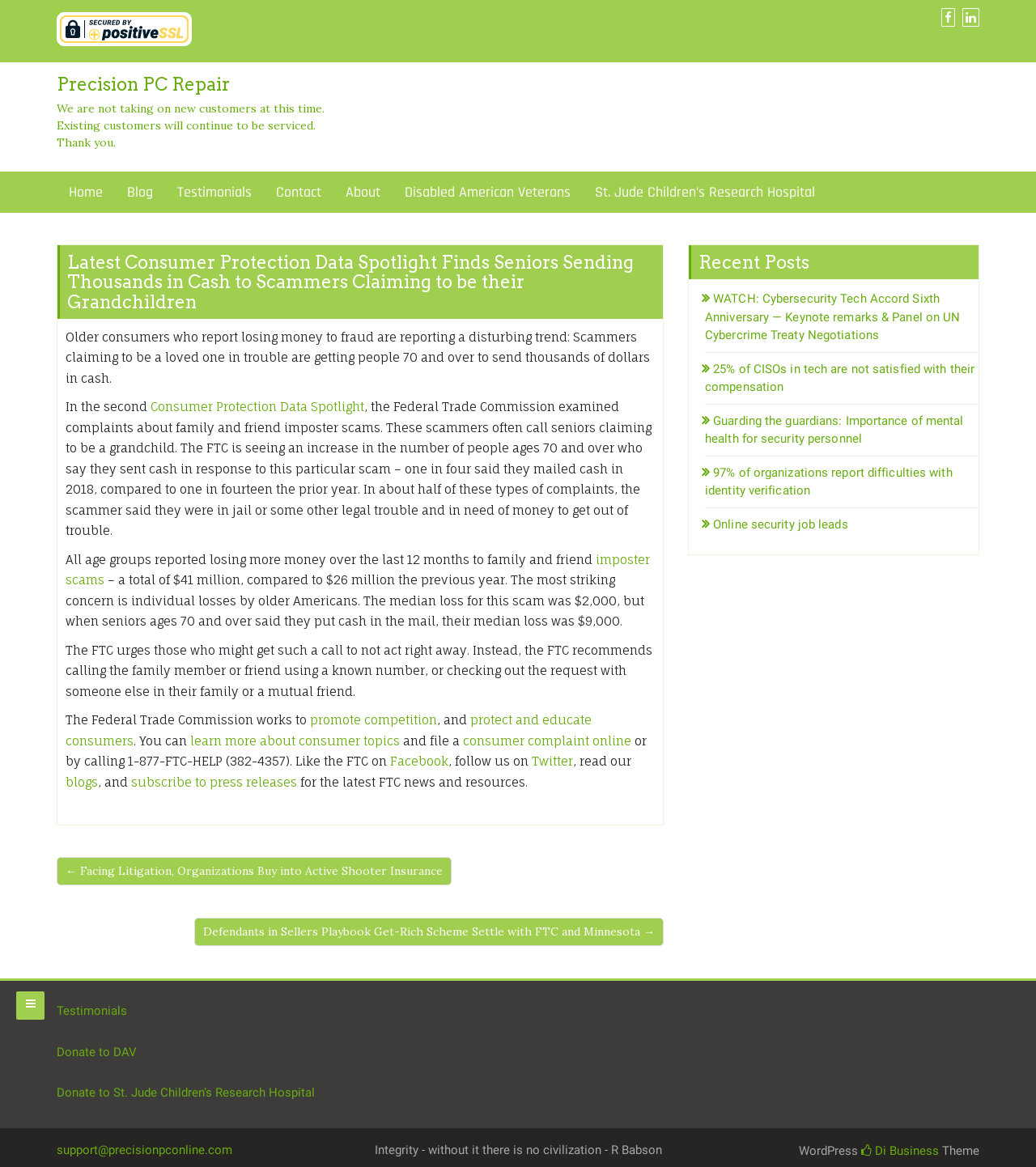Respond with a single word or phrase to the following question: What is the name of the website?

Precision PC Repair